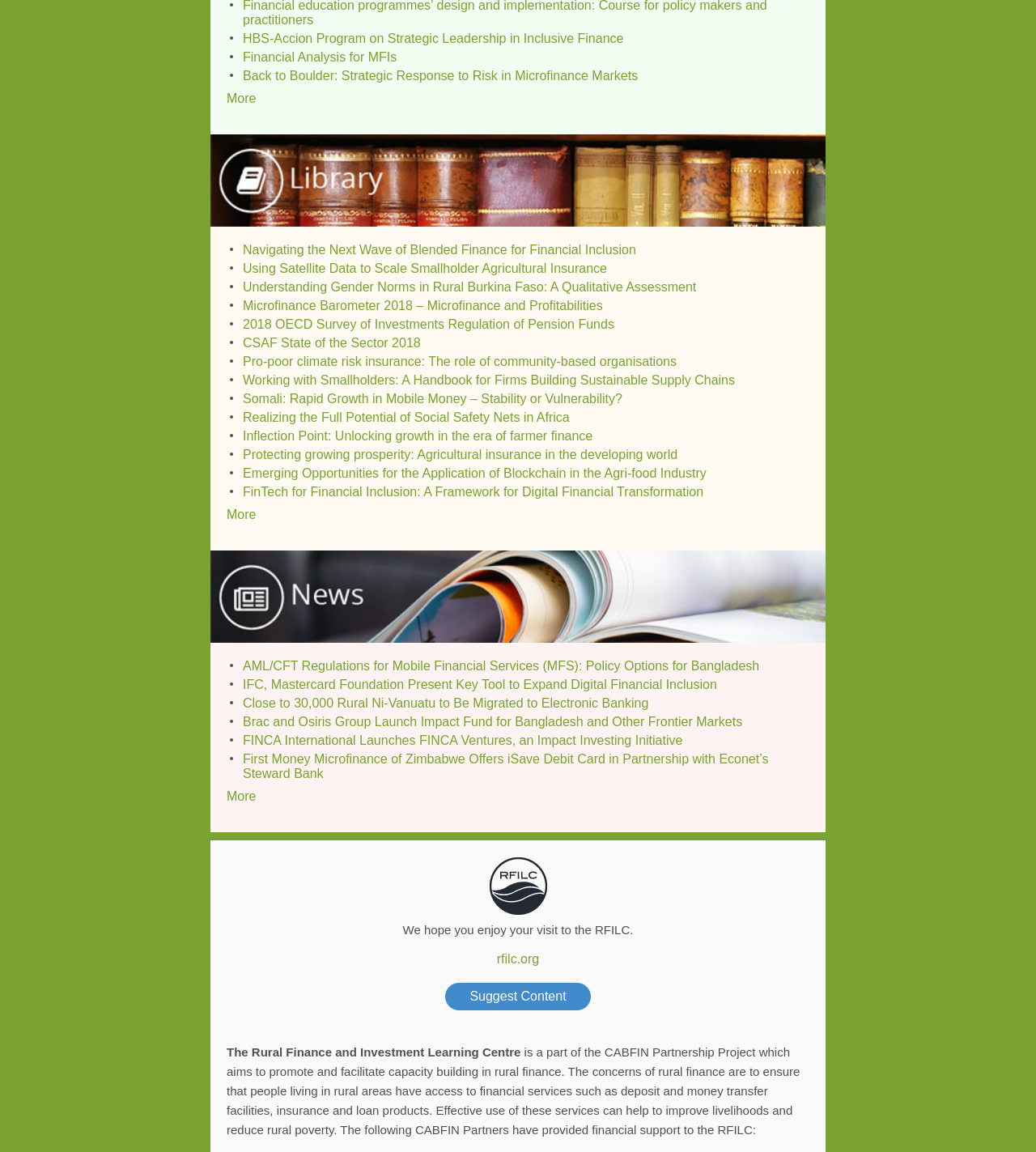Identify the bounding box coordinates of the element that should be clicked to fulfill this task: "Suggest Content". The coordinates should be provided as four float numbers between 0 and 1, i.e., [left, top, right, bottom].

[0.43, 0.853, 0.57, 0.877]